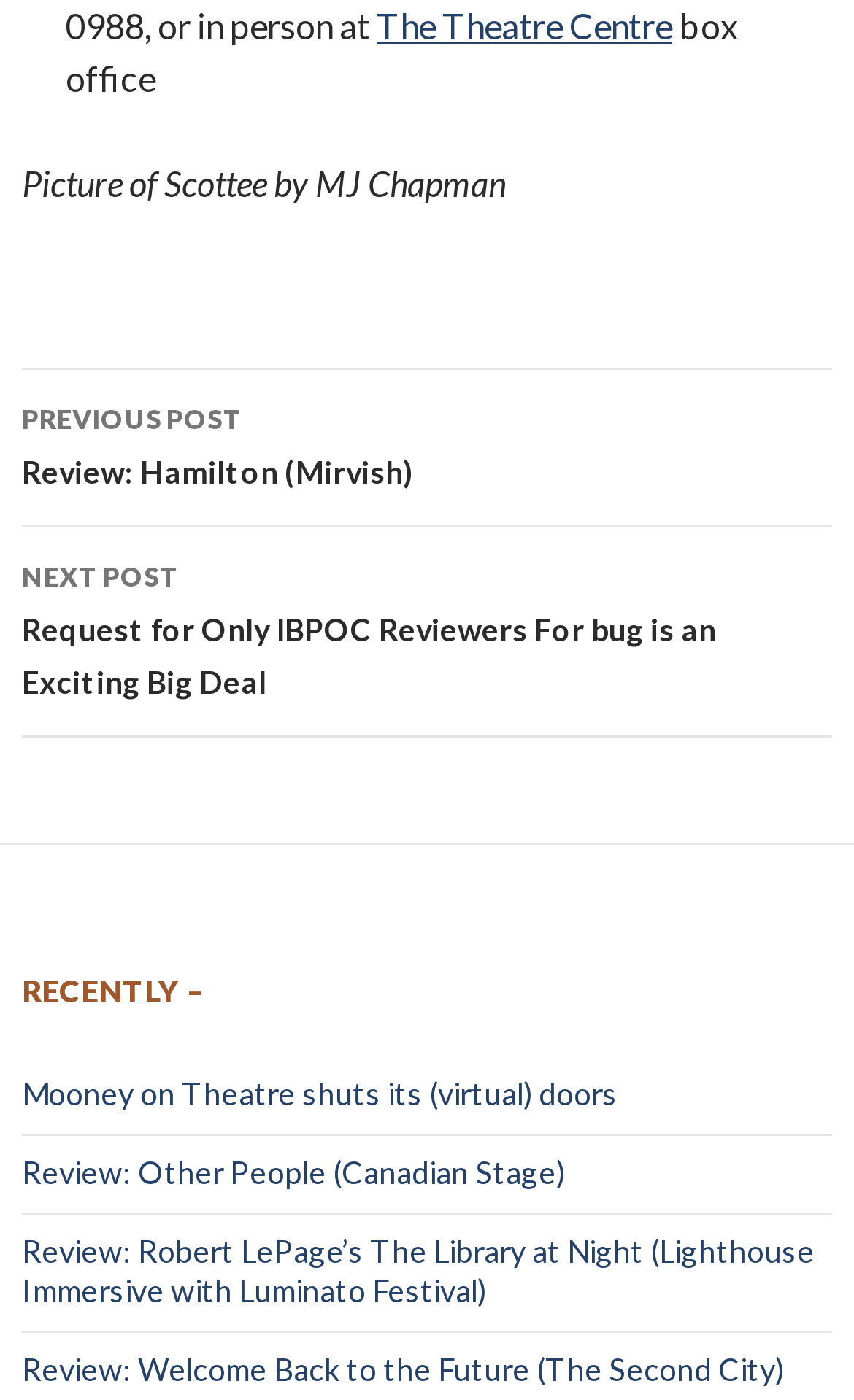What is the name of the theatre?
Answer the question with a detailed explanation, including all necessary information.

The name of the theatre can be found in the link at the top of the page, which says 'The Theatre Centre'.